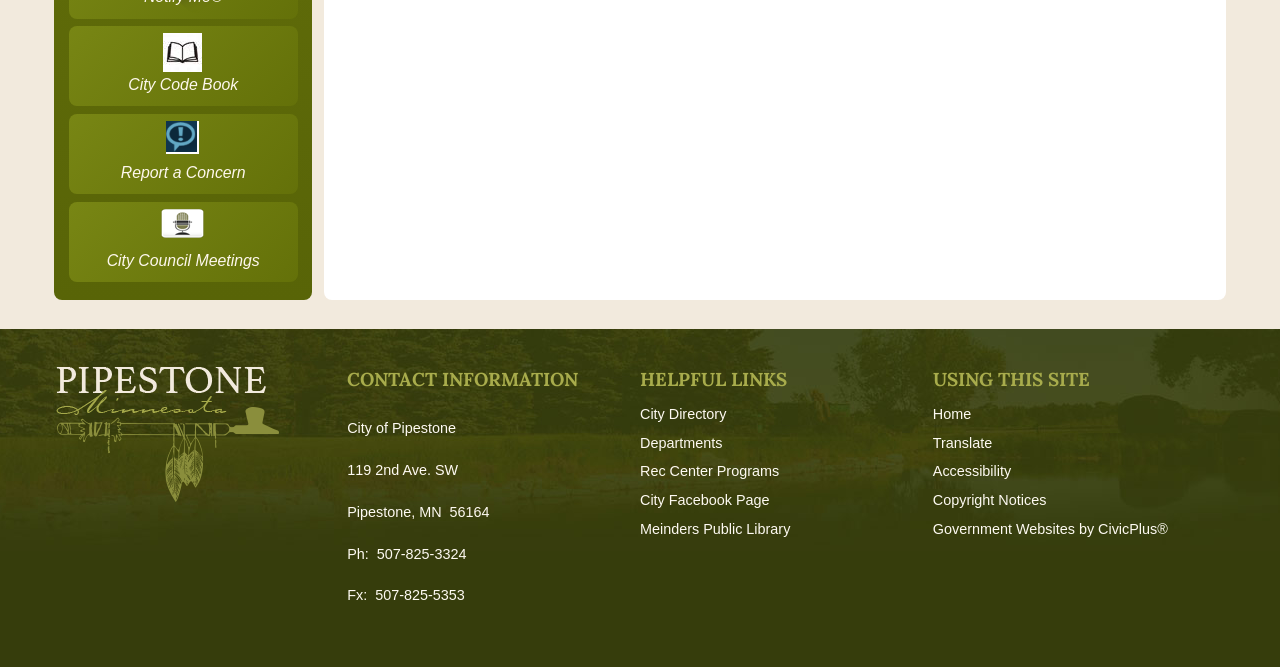Determine the bounding box coordinates of the section I need to click to execute the following instruction: "Visit City Directory". Provide the coordinates as four float numbers between 0 and 1, i.e., [left, top, right, bottom].

[0.5, 0.608, 0.567, 0.632]